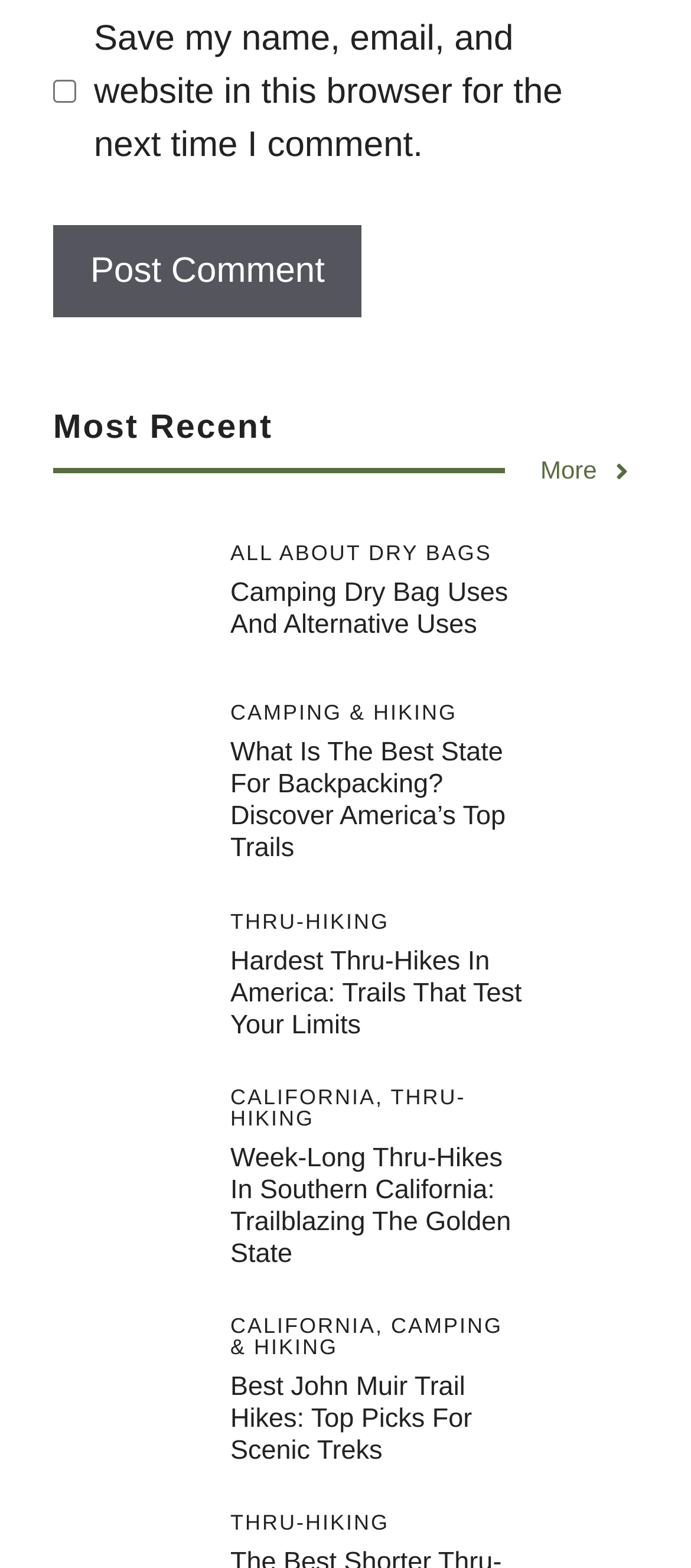Identify the bounding box coordinates of the section that should be clicked to achieve the task described: "Click the 'More' link".

[0.782, 0.289, 0.918, 0.312]